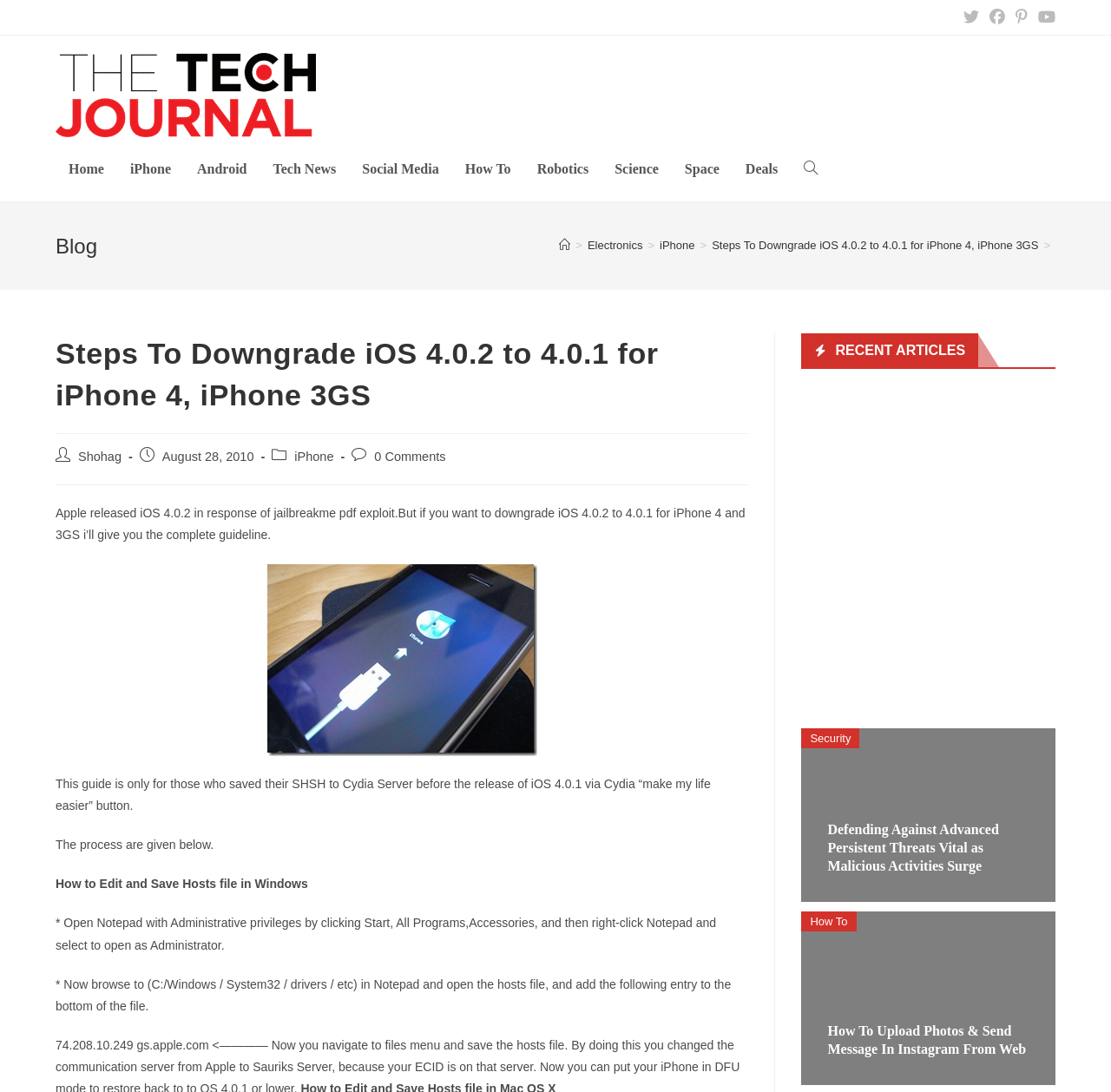Can you specify the bounding box coordinates of the area that needs to be clicked to fulfill the following instruction: "Read the article about Defending Against Advanced Persistent Threats"?

[0.745, 0.752, 0.927, 0.802]